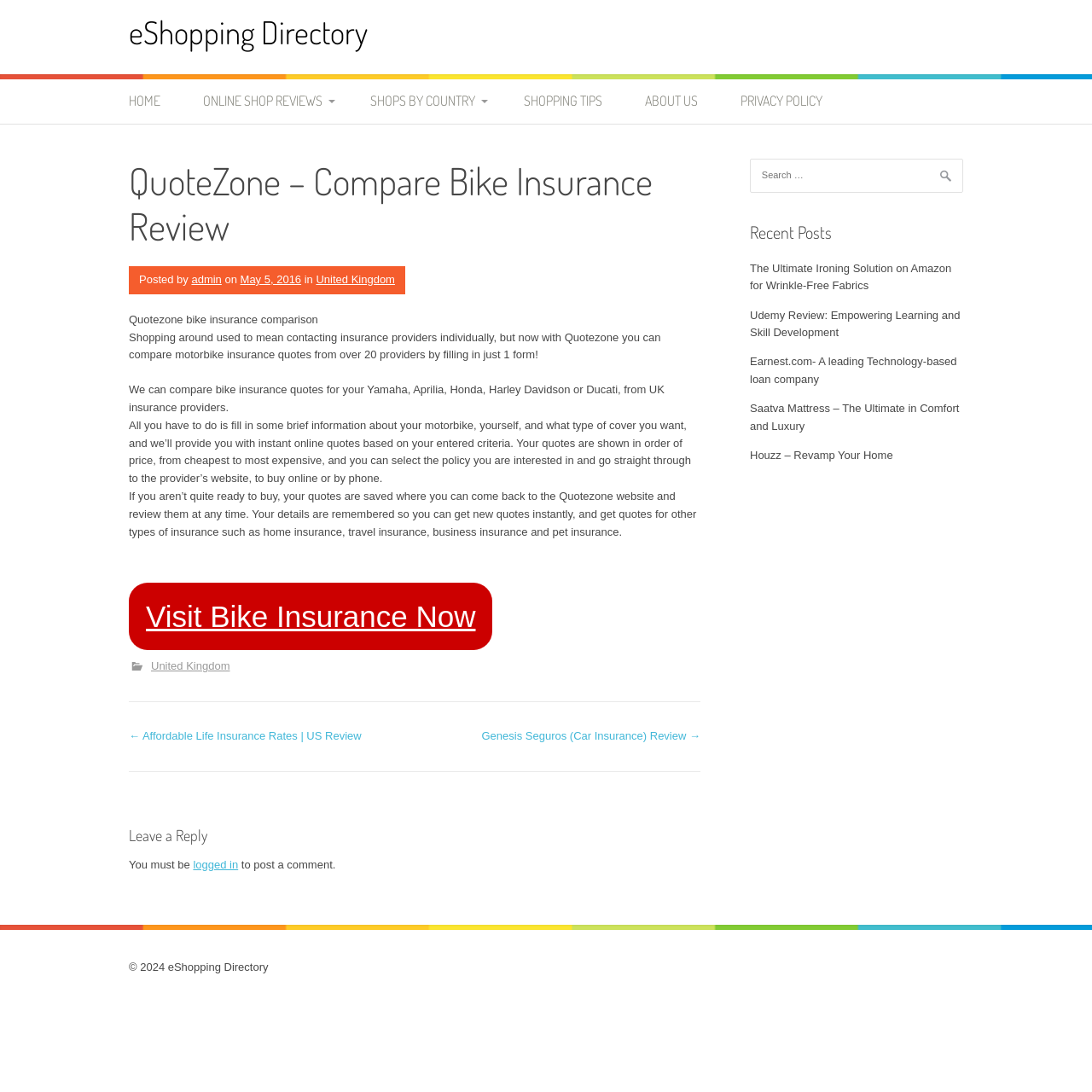Give a succinct answer to this question in a single word or phrase: 
What is the last country listed under the 'ASIA' region?

VIETNAM